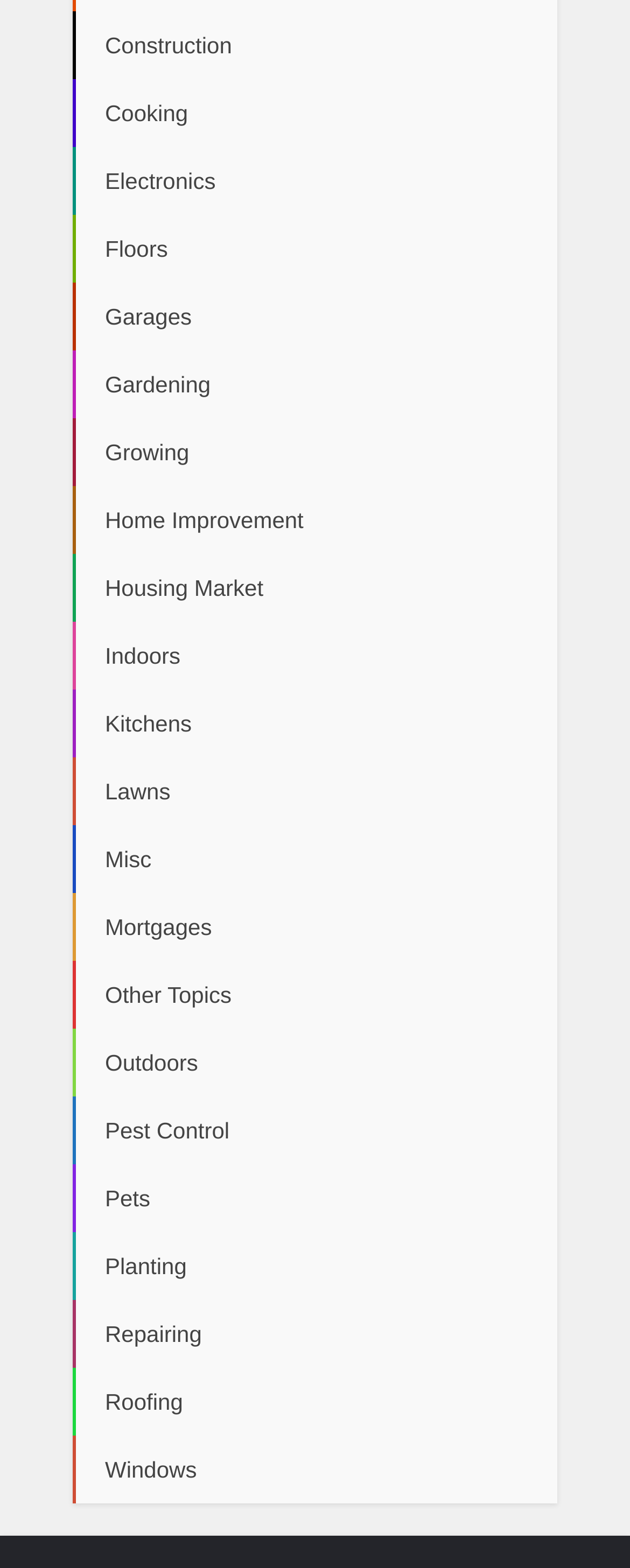How many categories are listed on the webpage?
Using the visual information, answer the question in a single word or phrase.

28